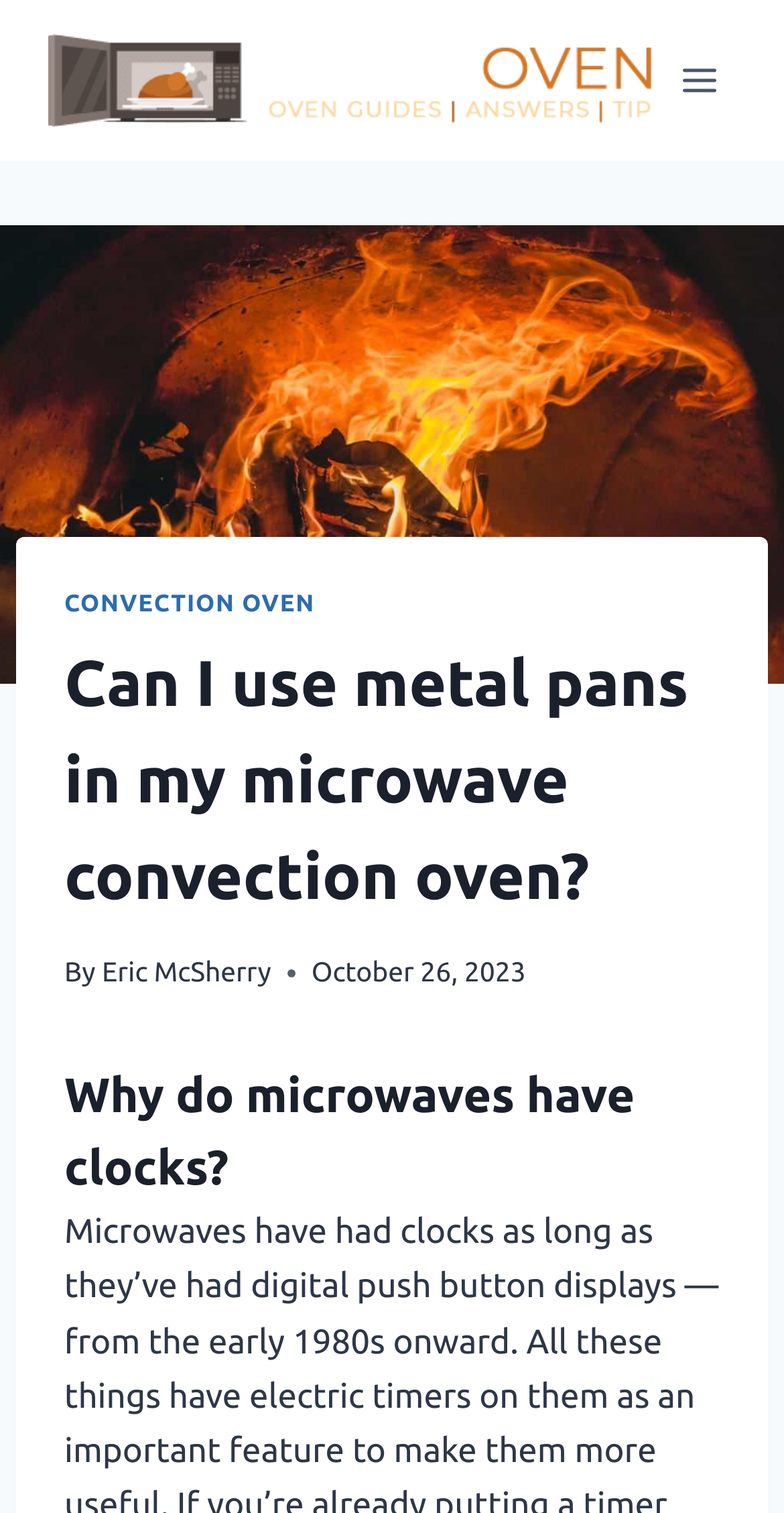What is the principal heading displayed on the webpage?

Can I use metal pans in my microwave convection oven?